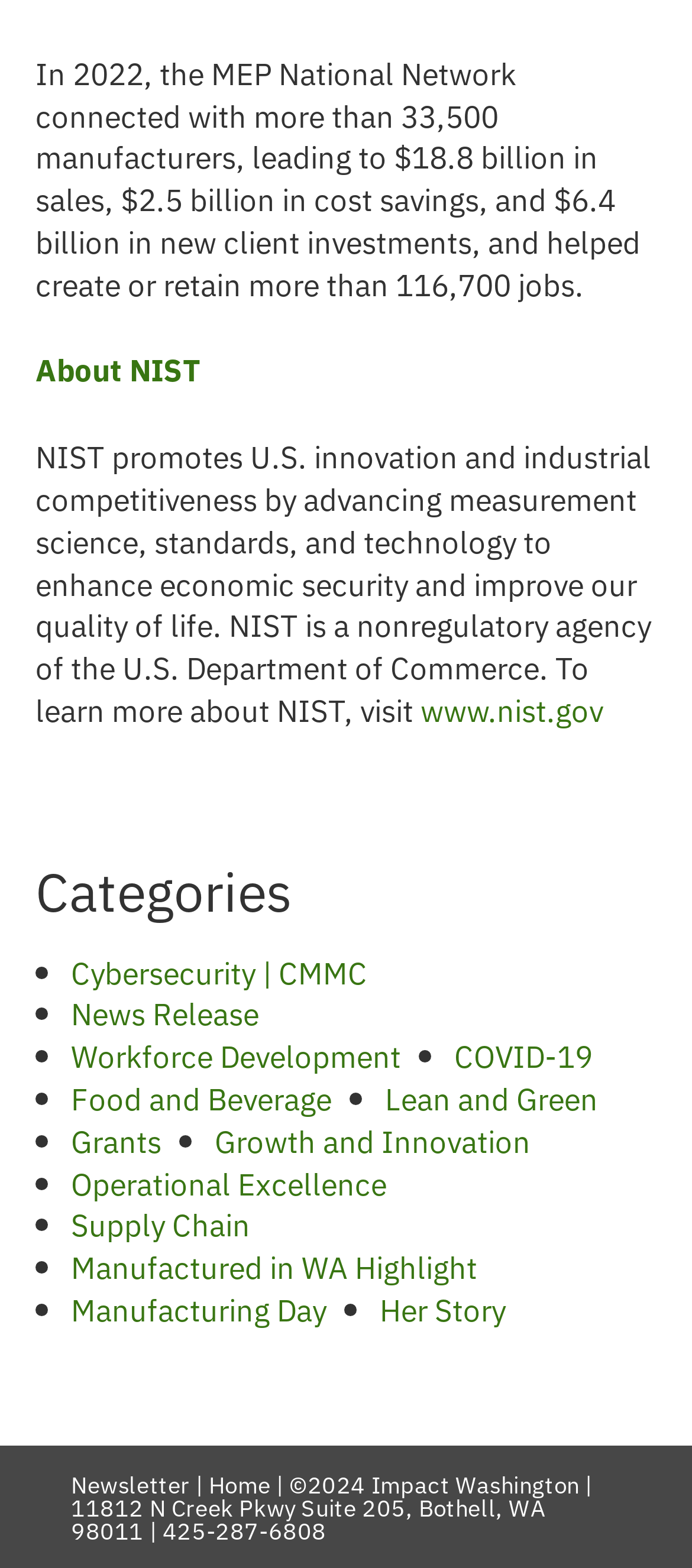Please find the bounding box coordinates for the clickable element needed to perform this instruction: "Visit Home page".

[0.302, 0.935, 0.391, 0.957]